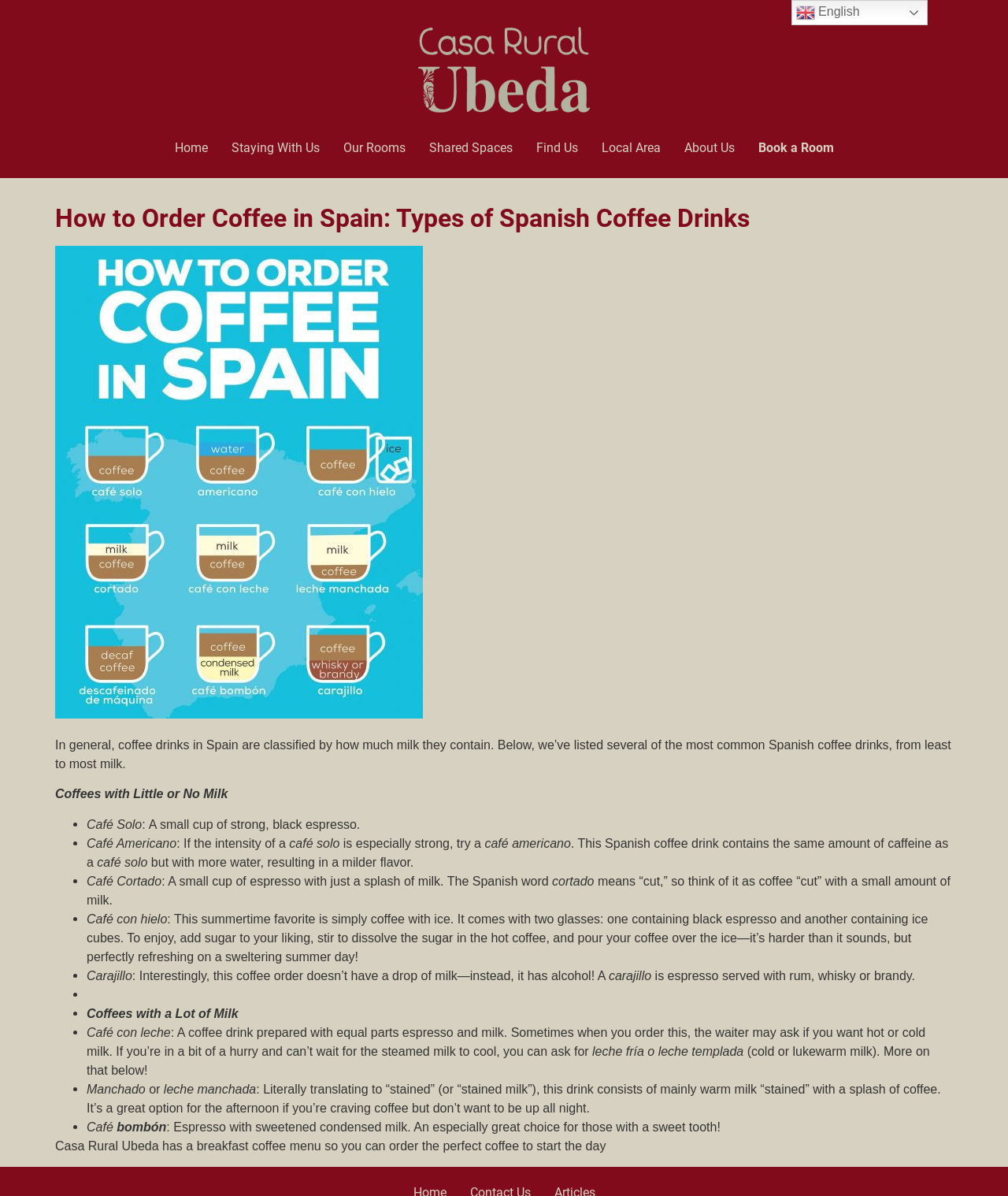Predict the bounding box of the UI element that fits this description: "Book a Room".

[0.74, 0.111, 0.839, 0.138]